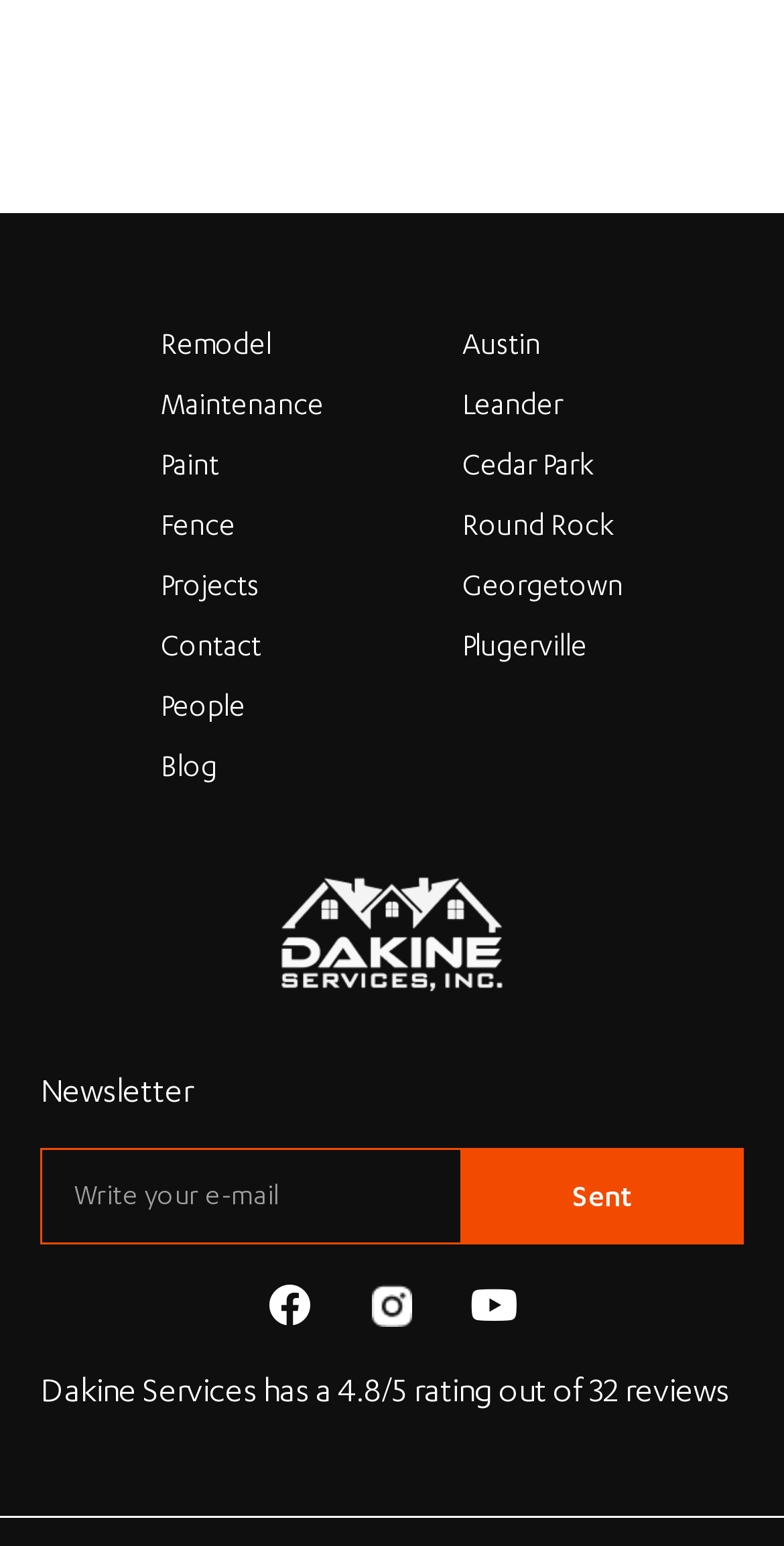Identify the bounding box of the HTML element described here: "Yard Clean-Up". Provide the coordinates as four float numbers between 0 and 1: [left, top, right, bottom].

None